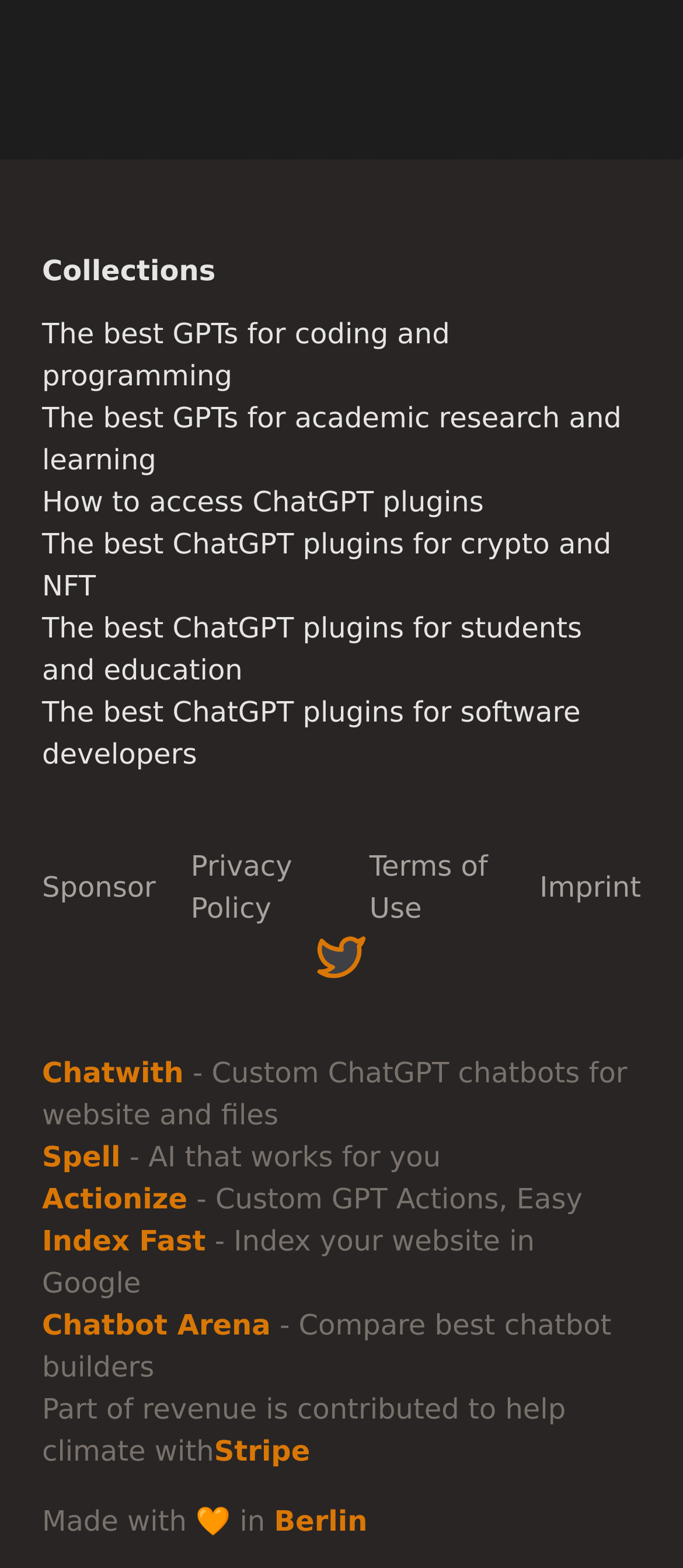Locate the bounding box coordinates of the area where you should click to accomplish the instruction: "Visit the Twitter page".

[0.462, 0.593, 0.538, 0.626]